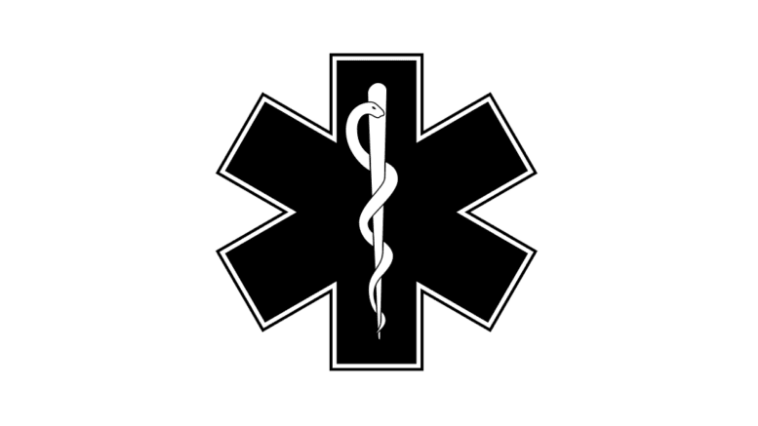What is the topic of the accompanying article?
Make sure to answer the question with a detailed and comprehensive explanation.

The image is accompanied by the heading 'A Progress Check on Hospital Price Transparency', which suggests that the article is discussing transparency in medical billing practices, specifically in the context of hospitals and their pricing.